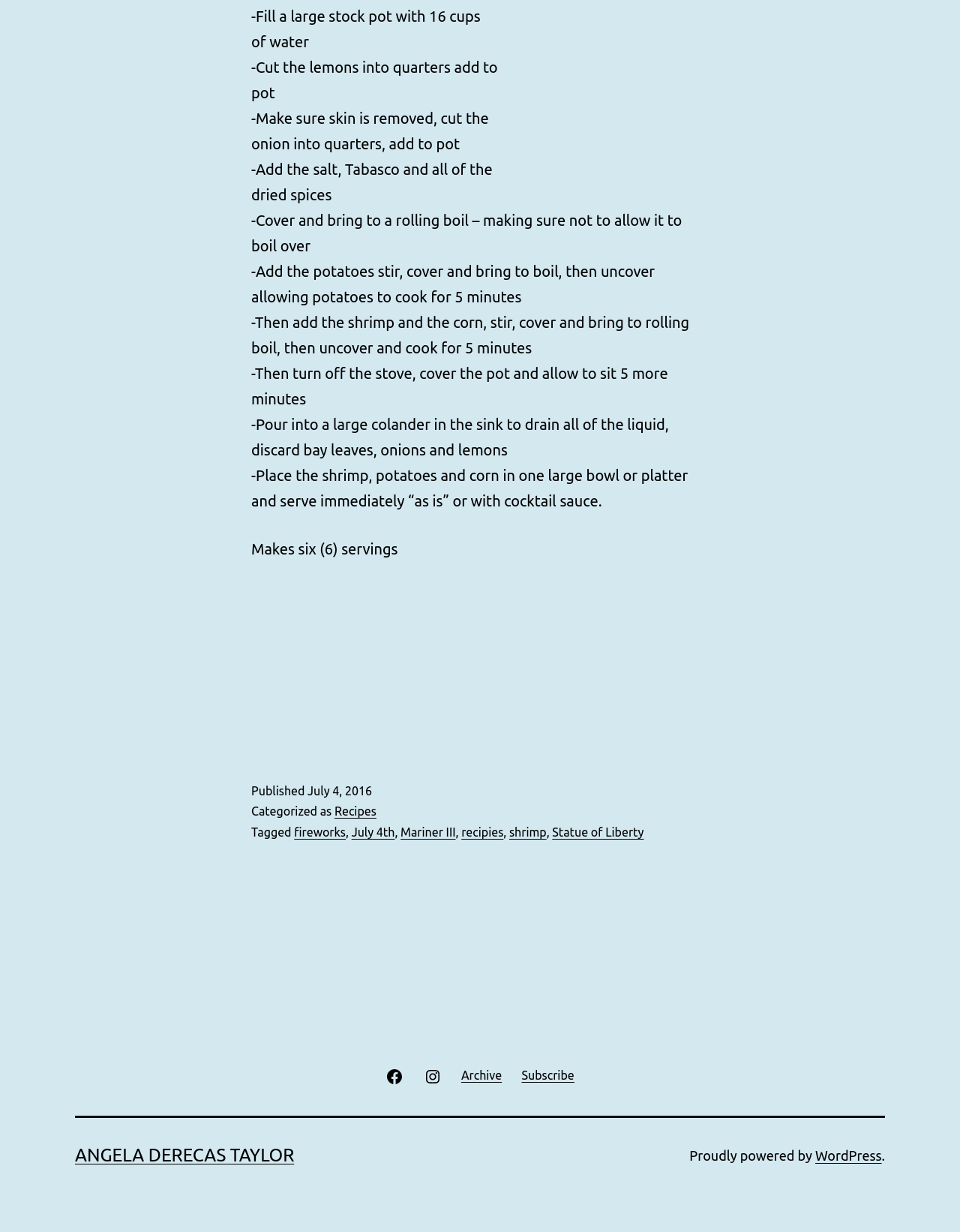Given the element description, predict the bounding box coordinates in the format (top-left x, top-left y, bottom-right x, bottom-right y). Make sure all values are between 0 and 1. Here is the element description: Angela Derecas Taylor

[0.078, 0.929, 0.306, 0.946]